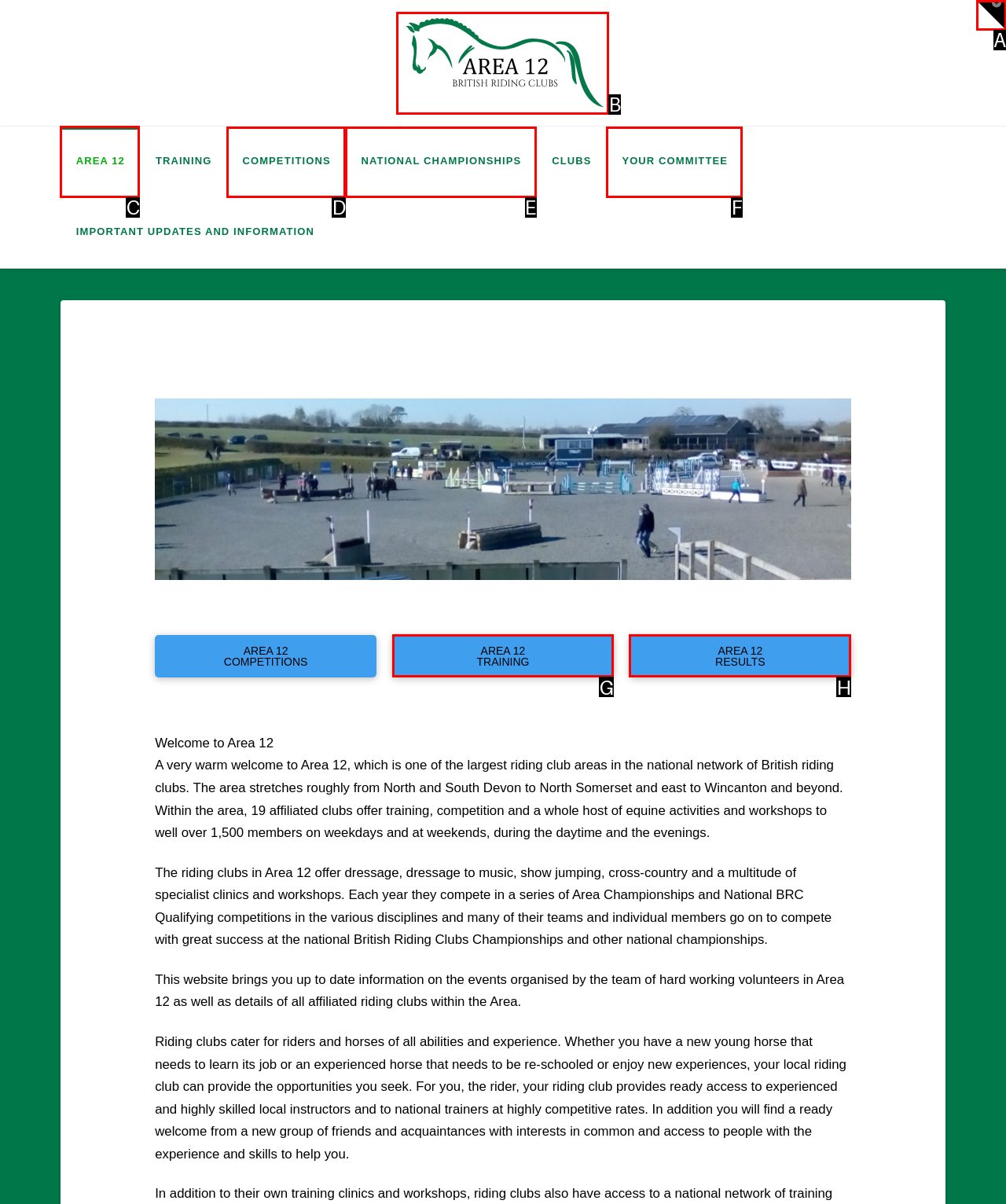Point out the letter of the HTML element you should click on to execute the task: Click on the AREA 12 link
Reply with the letter from the given options.

C